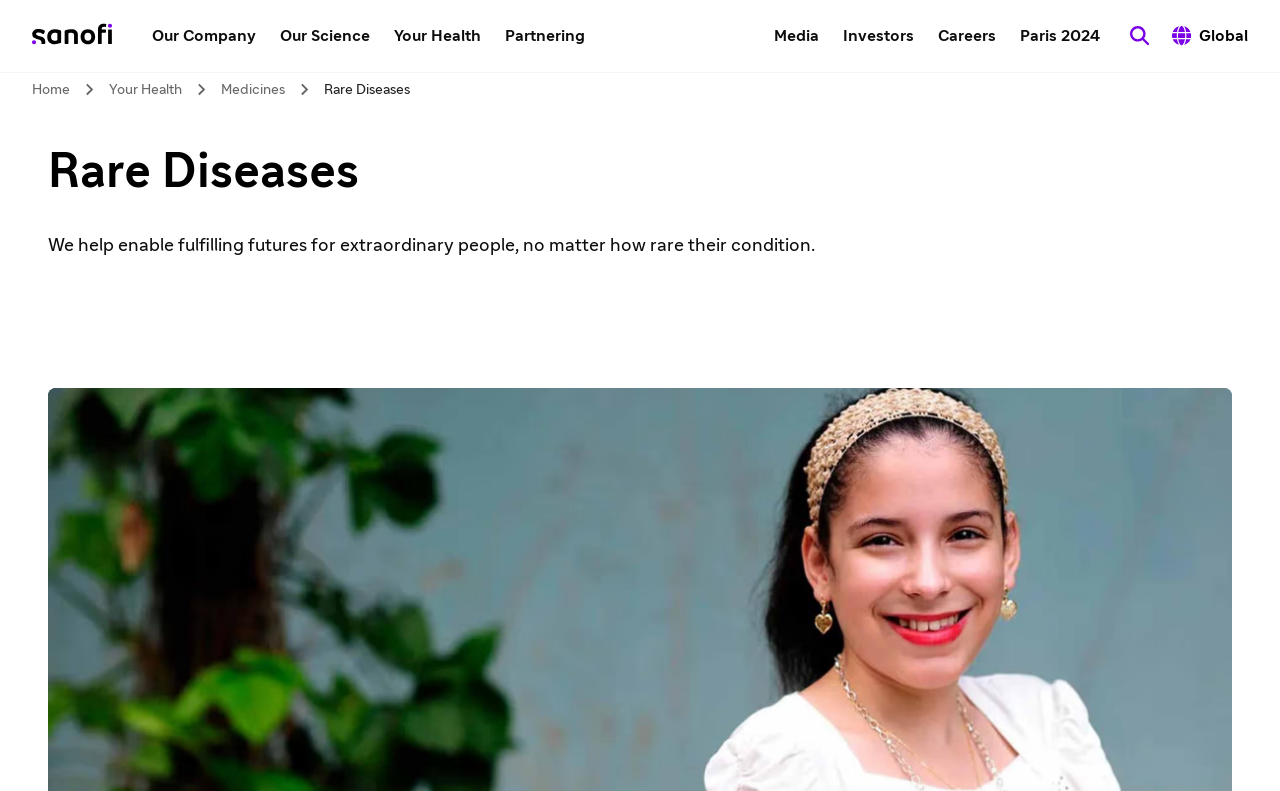Locate the bounding box coordinates of the clickable area to execute the instruction: "go back to the sanofi.com homepage". Provide the coordinates as four float numbers between 0 and 1, represented as [left, top, right, bottom].

[0.022, 0.024, 0.091, 0.067]